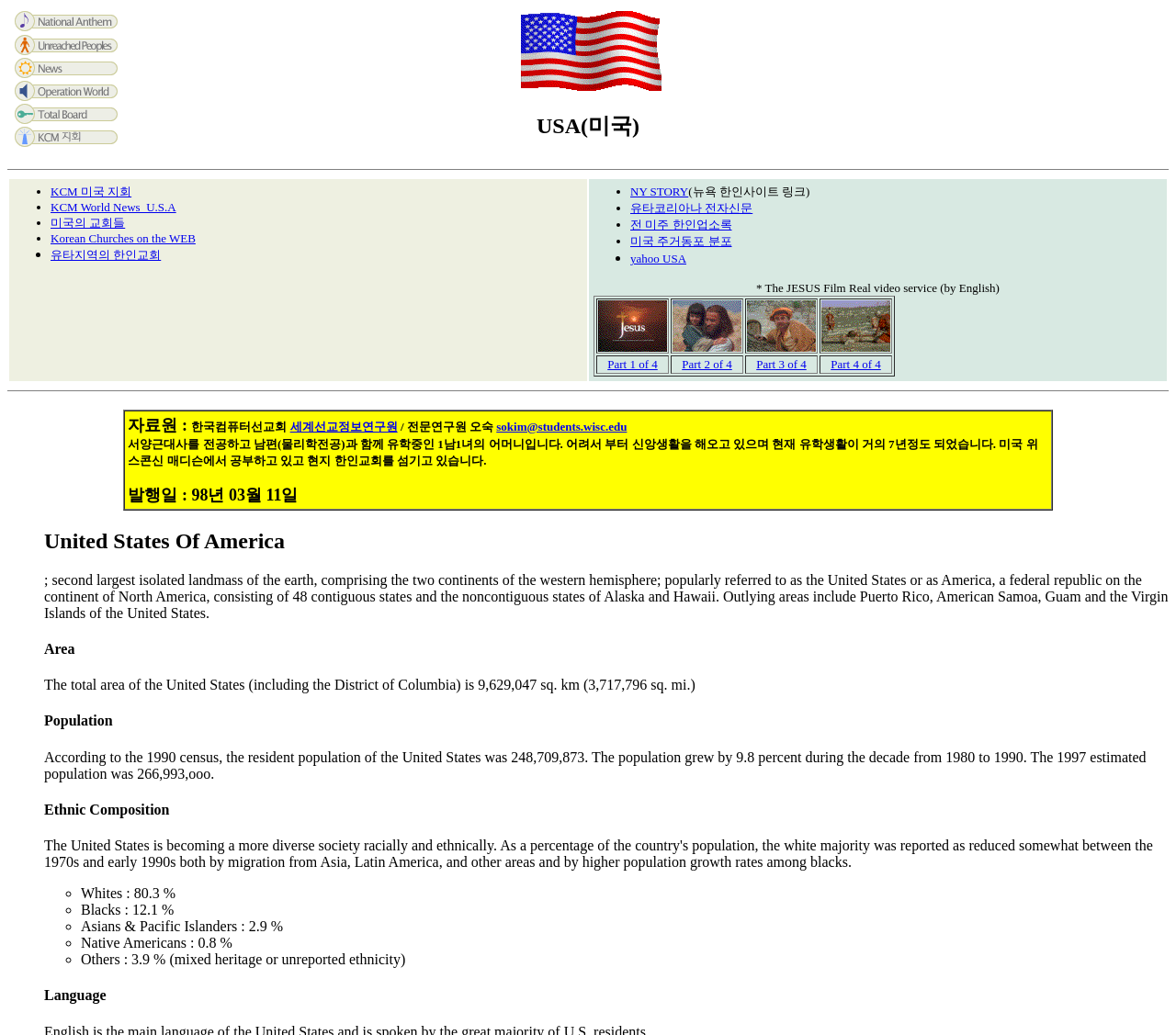Identify the bounding box coordinates of the clickable region required to complete the instruction: "Read the article about NY STORY". The coordinates should be given as four float numbers within the range of 0 and 1, i.e., [left, top, right, bottom].

[0.536, 0.178, 0.585, 0.191]